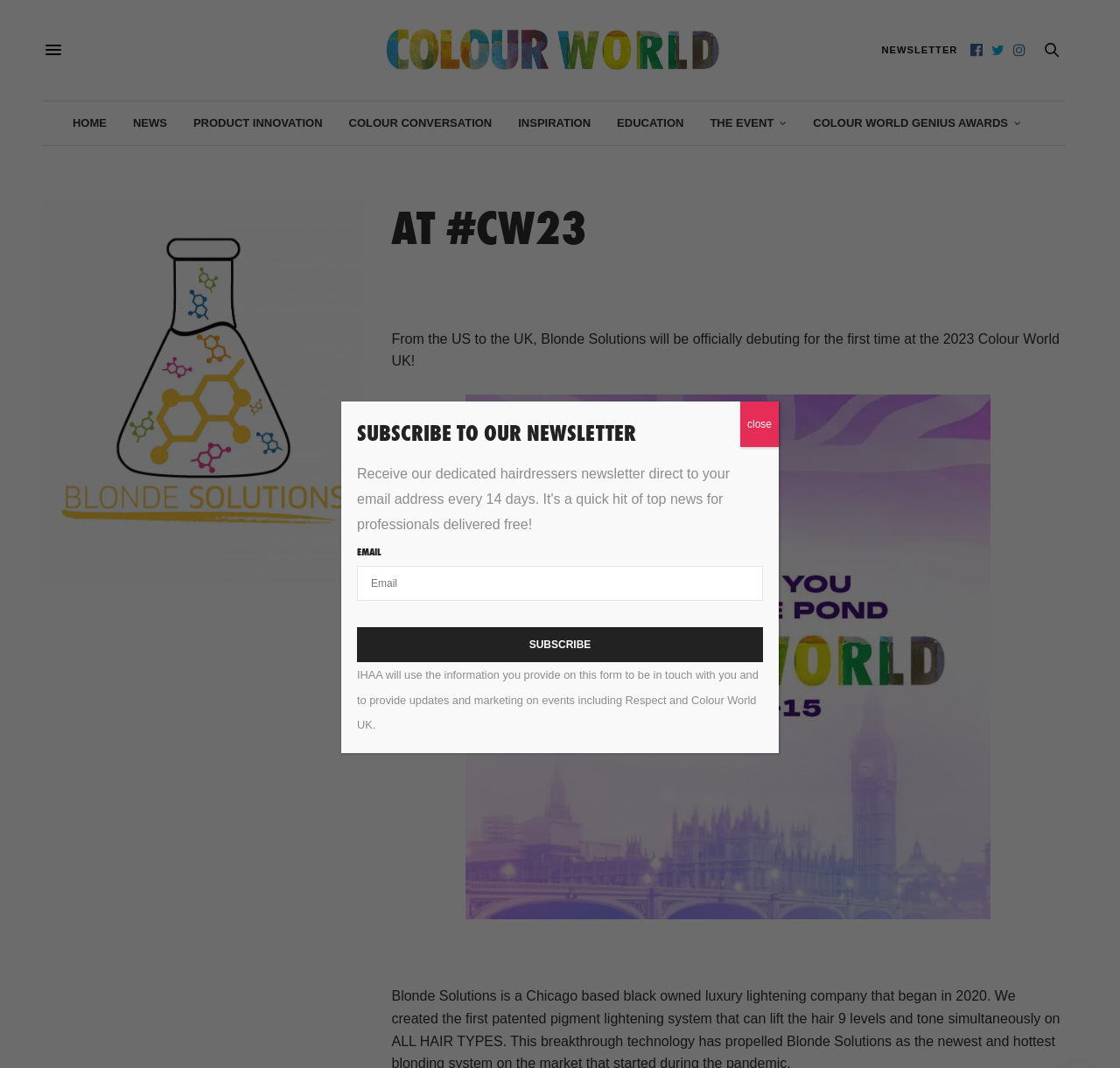Could you find the bounding box coordinates of the clickable area to complete this instruction: "Click the NEWS link"?

[0.119, 0.095, 0.149, 0.136]